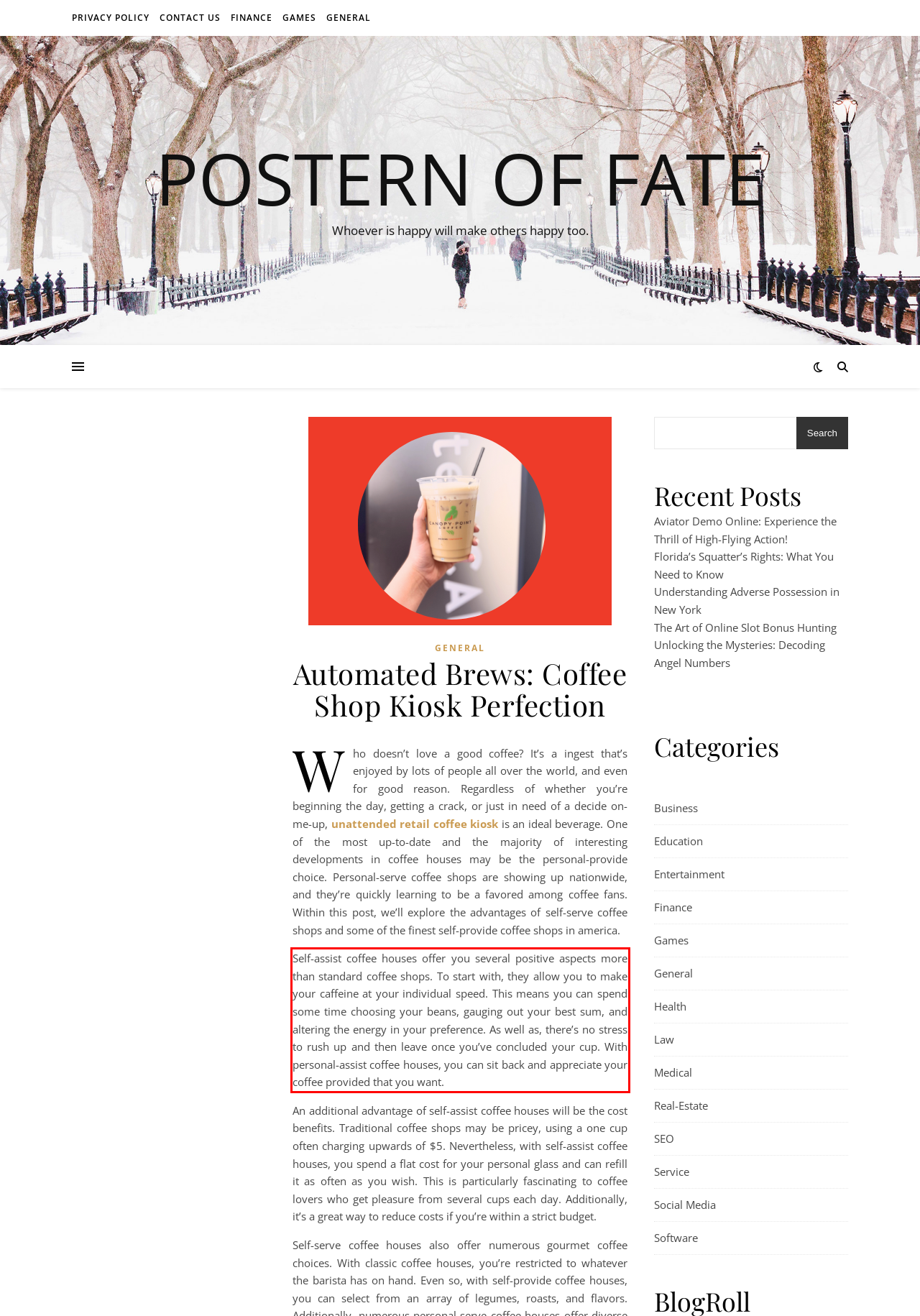Please examine the webpage screenshot containing a red bounding box and use OCR to recognize and output the text inside the red bounding box.

Self-assist coffee houses offer you several positive aspects more than standard coffee shops. To start with, they allow you to make your caffeine at your individual speed. This means you can spend some time choosing your beans, gauging out your best sum, and altering the energy in your preference. As well as, there’s no stress to rush up and then leave once you’ve concluded your cup. With personal-assist coffee houses, you can sit back and appreciate your coffee provided that you want.